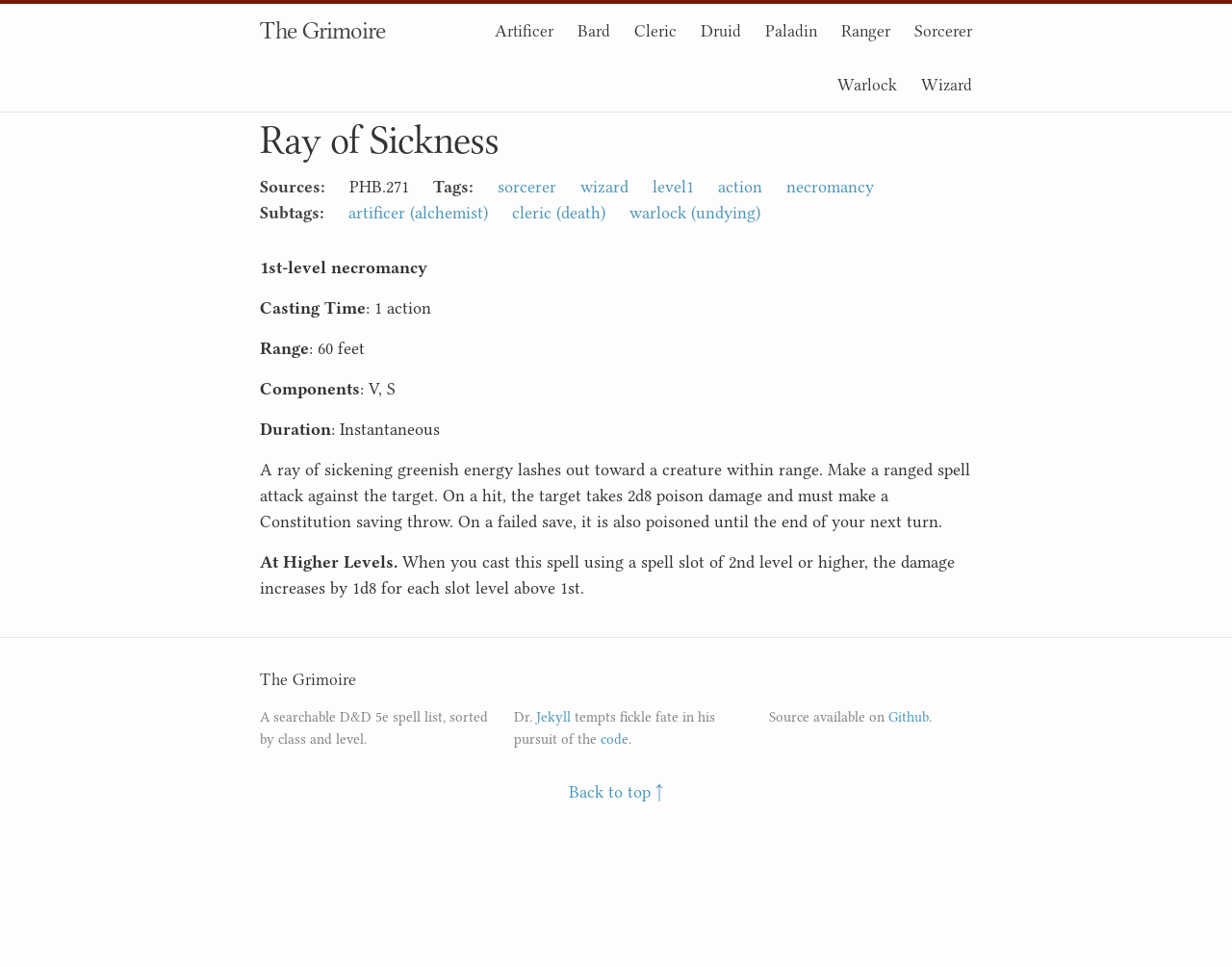What is the range of the spell?
Look at the image and respond with a single word or a short phrase.

60 feet